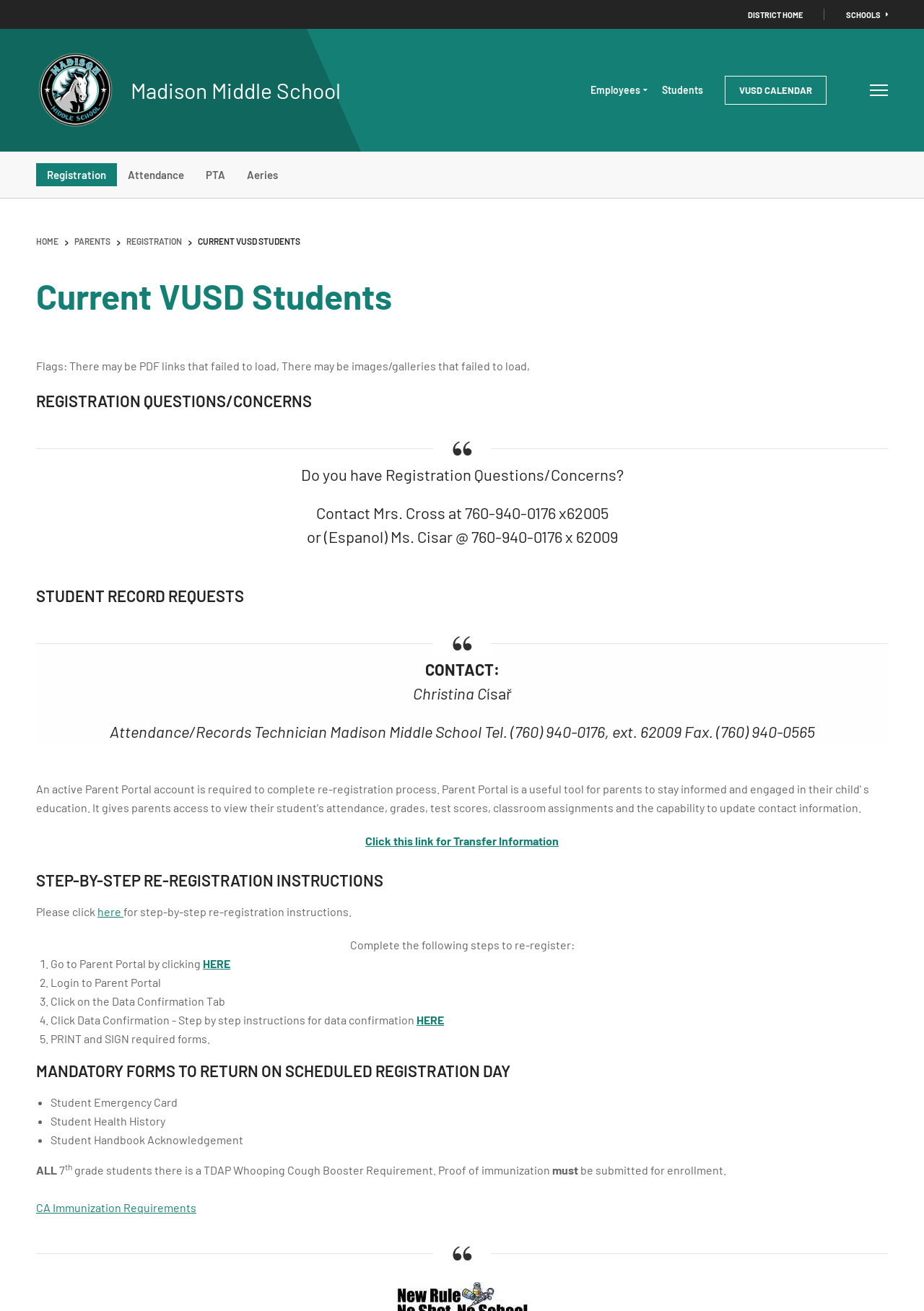Please find the bounding box coordinates of the element that must be clicked to perform the given instruction: "Click on Facebook link". The coordinates should be four float numbers from 0 to 1, i.e., [left, top, right, bottom].

[0.039, 0.0, 0.07, 0.022]